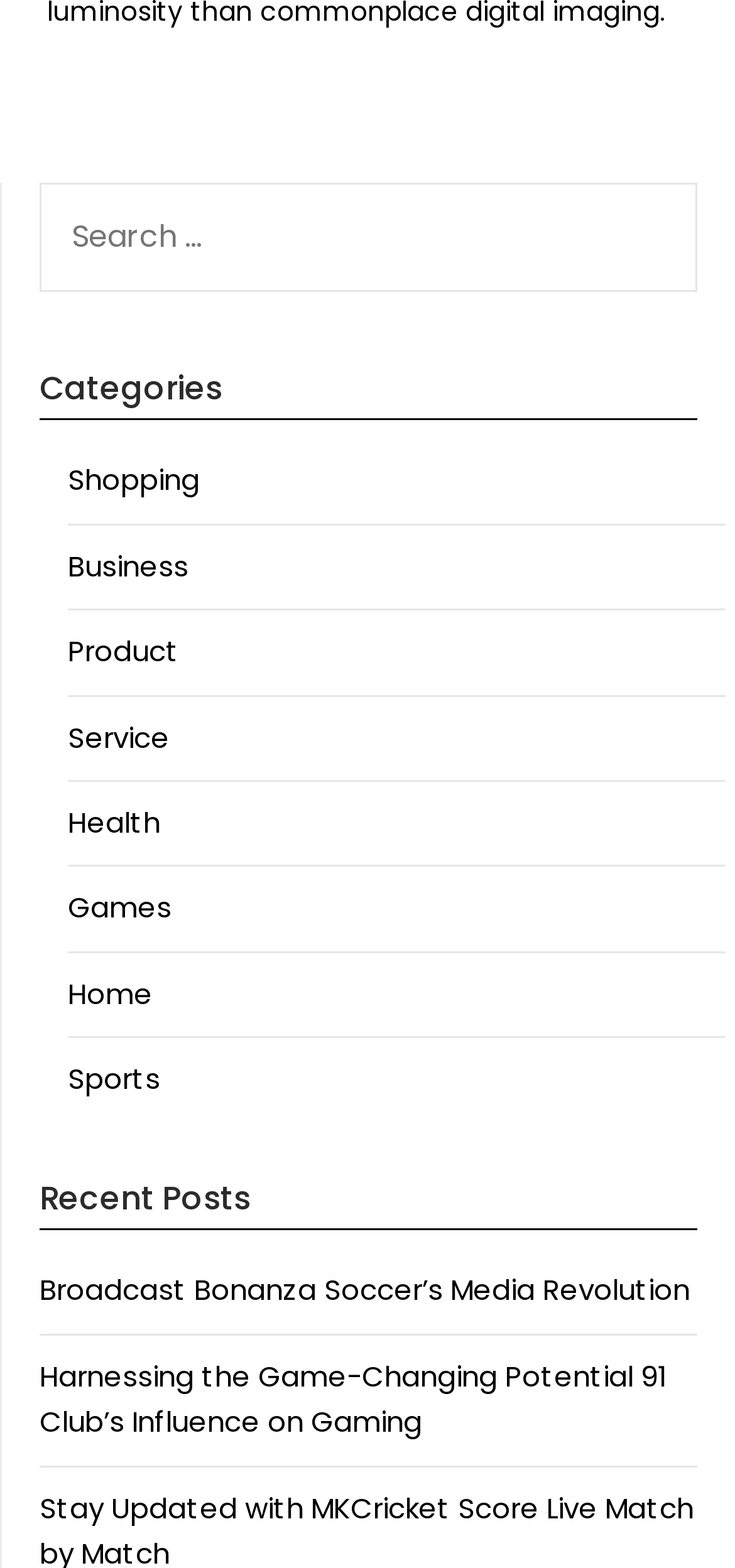What is the position of the 'Games' category?
Please use the image to provide a one-word or short phrase answer.

6th